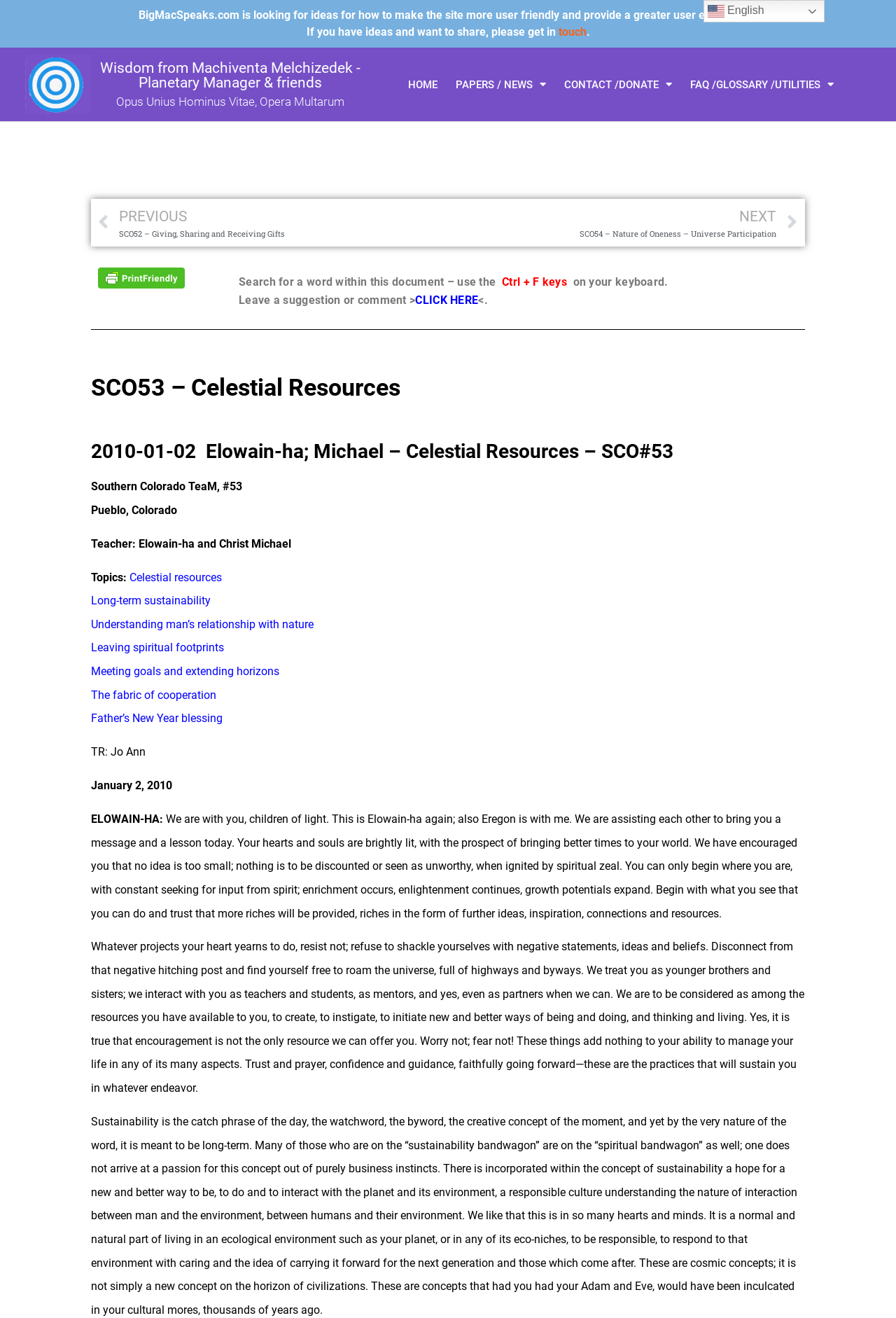What is the purpose of the 'Print Friendly, PDF & Email' link?
Please provide a single word or phrase in response based on the screenshot.

To print or save the document